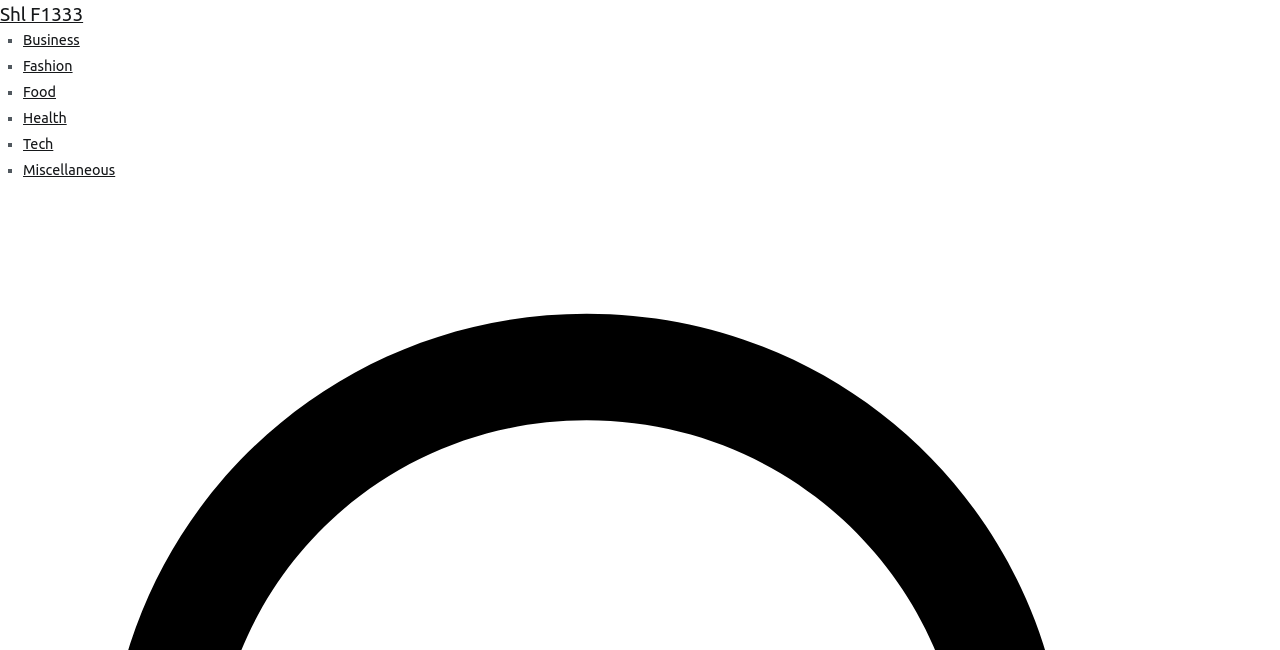Locate and generate the text content of the webpage's heading.

Promotional Merchandise – A Tool For Wide Advertisement